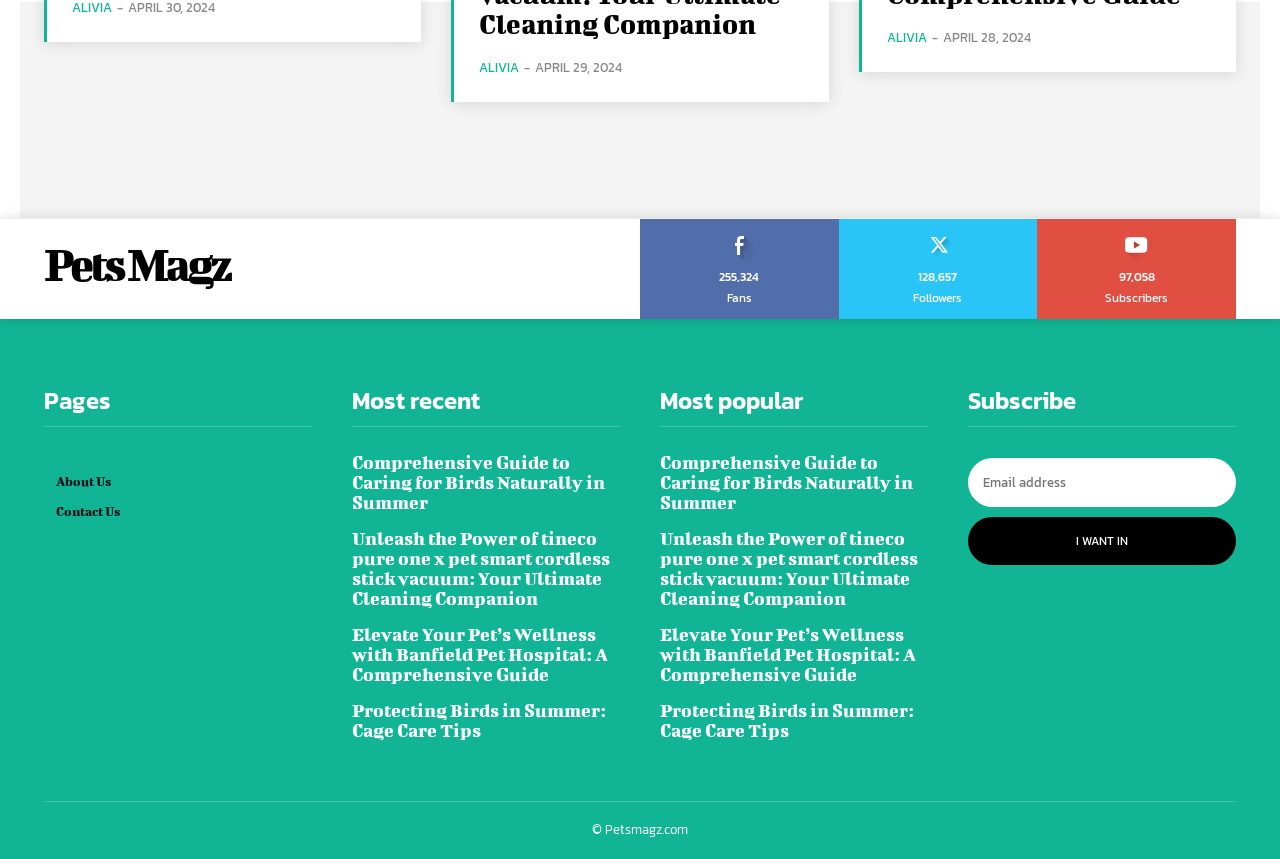Please identify the bounding box coordinates of the element I should click to complete this instruction: 'Click on the 'ALIVIA' link'. The coordinates should be given as four float numbers between 0 and 1, like this: [left, top, right, bottom].

[0.374, 0.067, 0.406, 0.089]